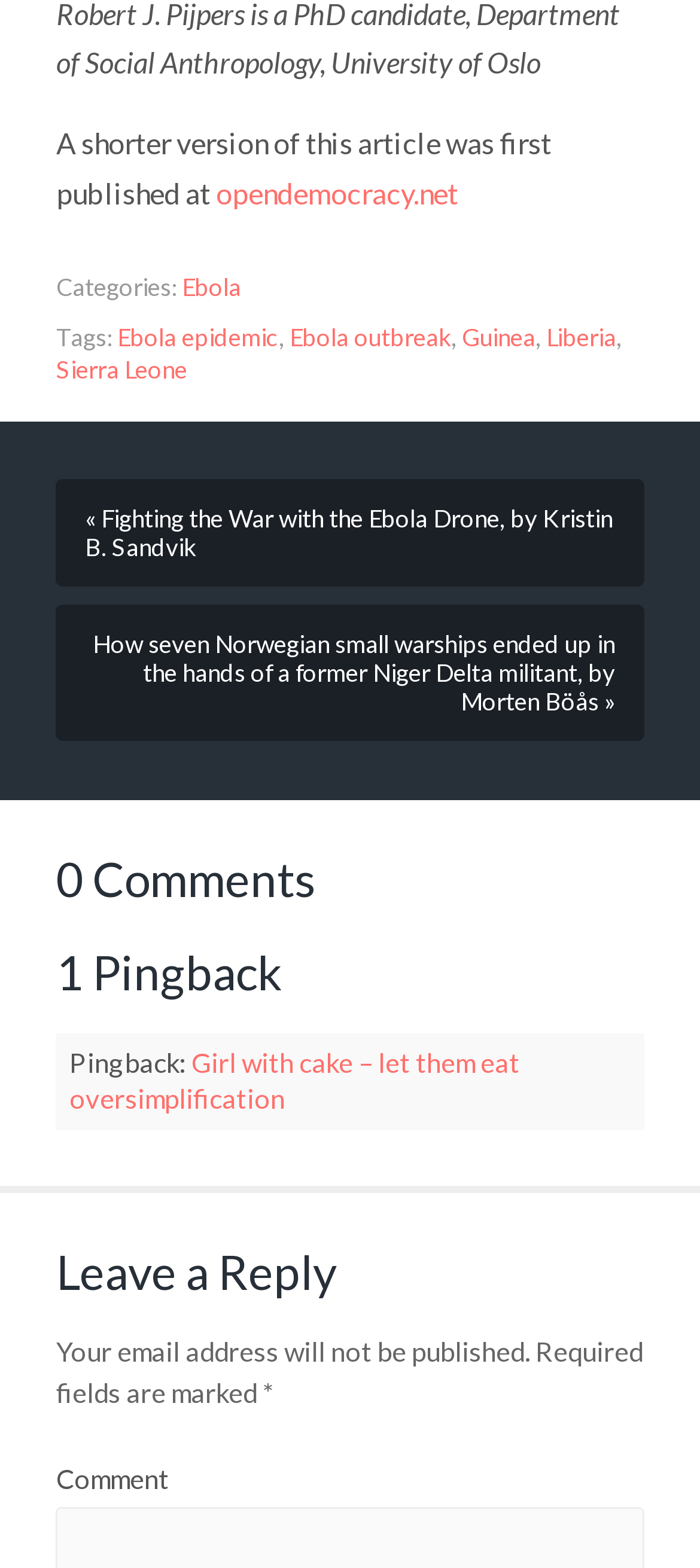Give the bounding box coordinates for the element described as: "Liberia".

[0.78, 0.206, 0.88, 0.224]